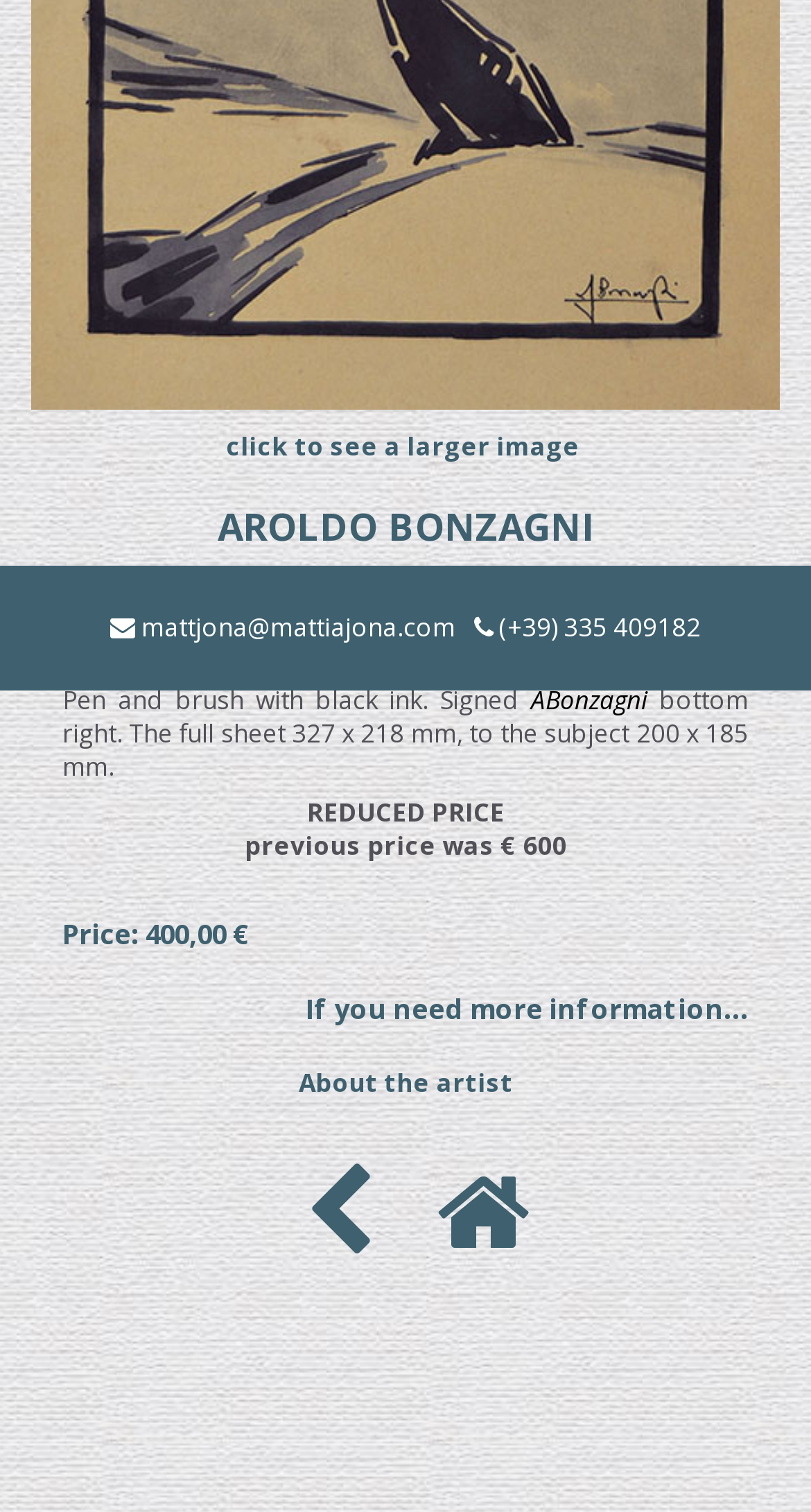Locate the UI element described as follows: "mattjona@mattiajona.com". Return the bounding box coordinates as four float numbers between 0 and 1 in the order [left, top, right, bottom].

[0.174, 0.403, 0.562, 0.426]